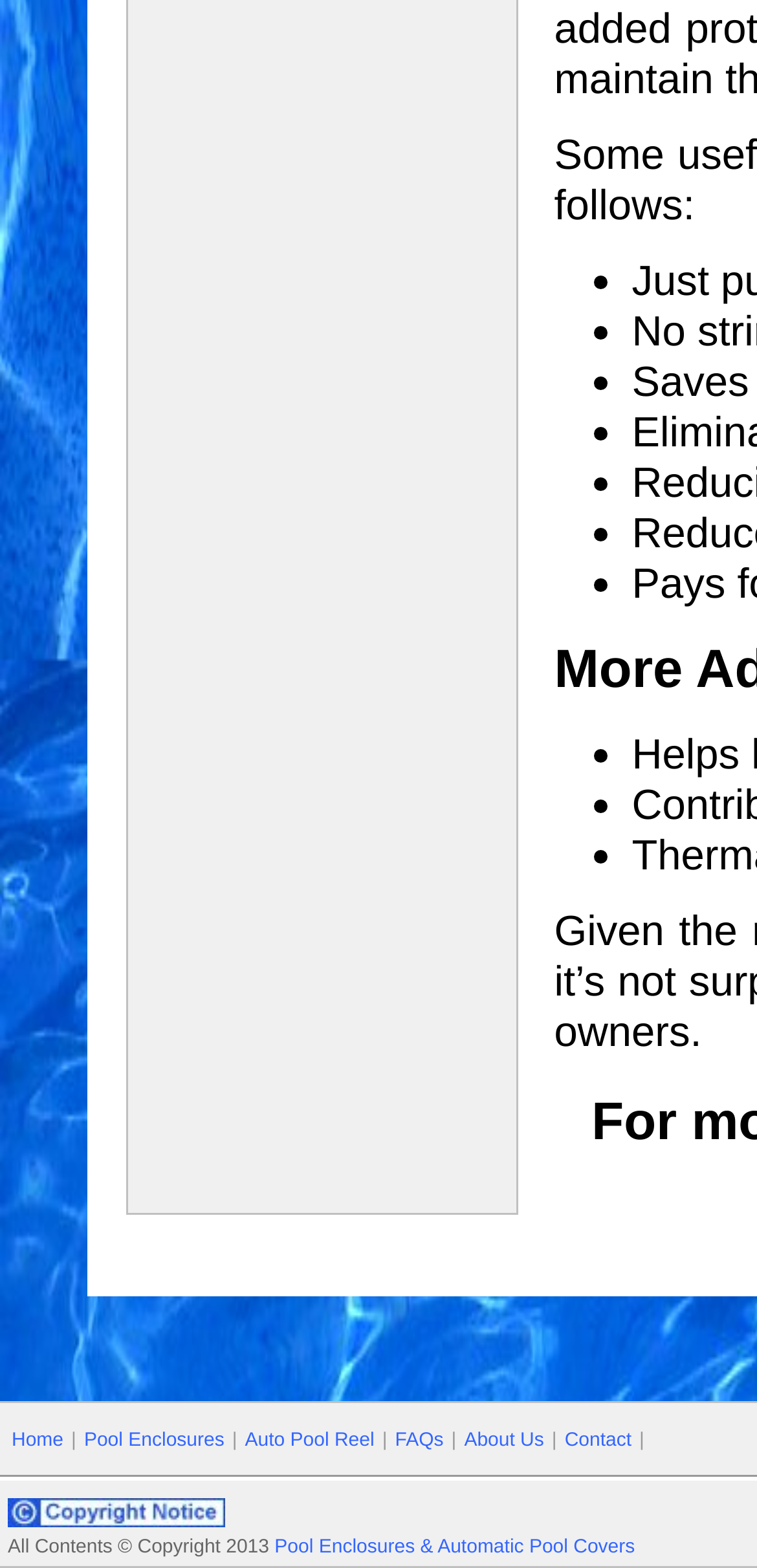Give a succinct answer to this question in a single word or phrase: 
What is the text below the menu items?

Copyright